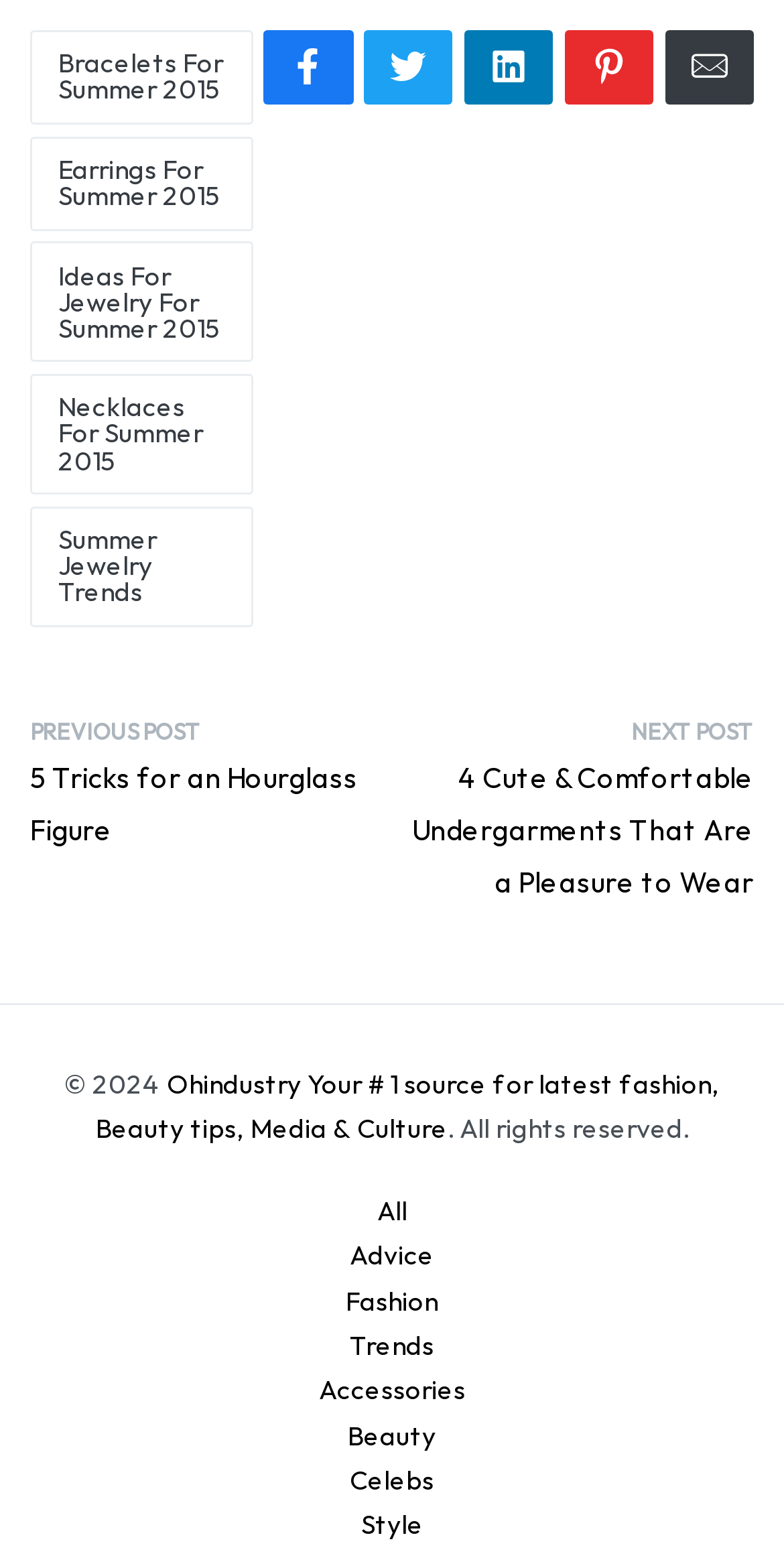Determine the bounding box coordinates of the clickable region to follow the instruction: "Click on 'Fashion'".

[0.441, 0.82, 0.559, 0.84]